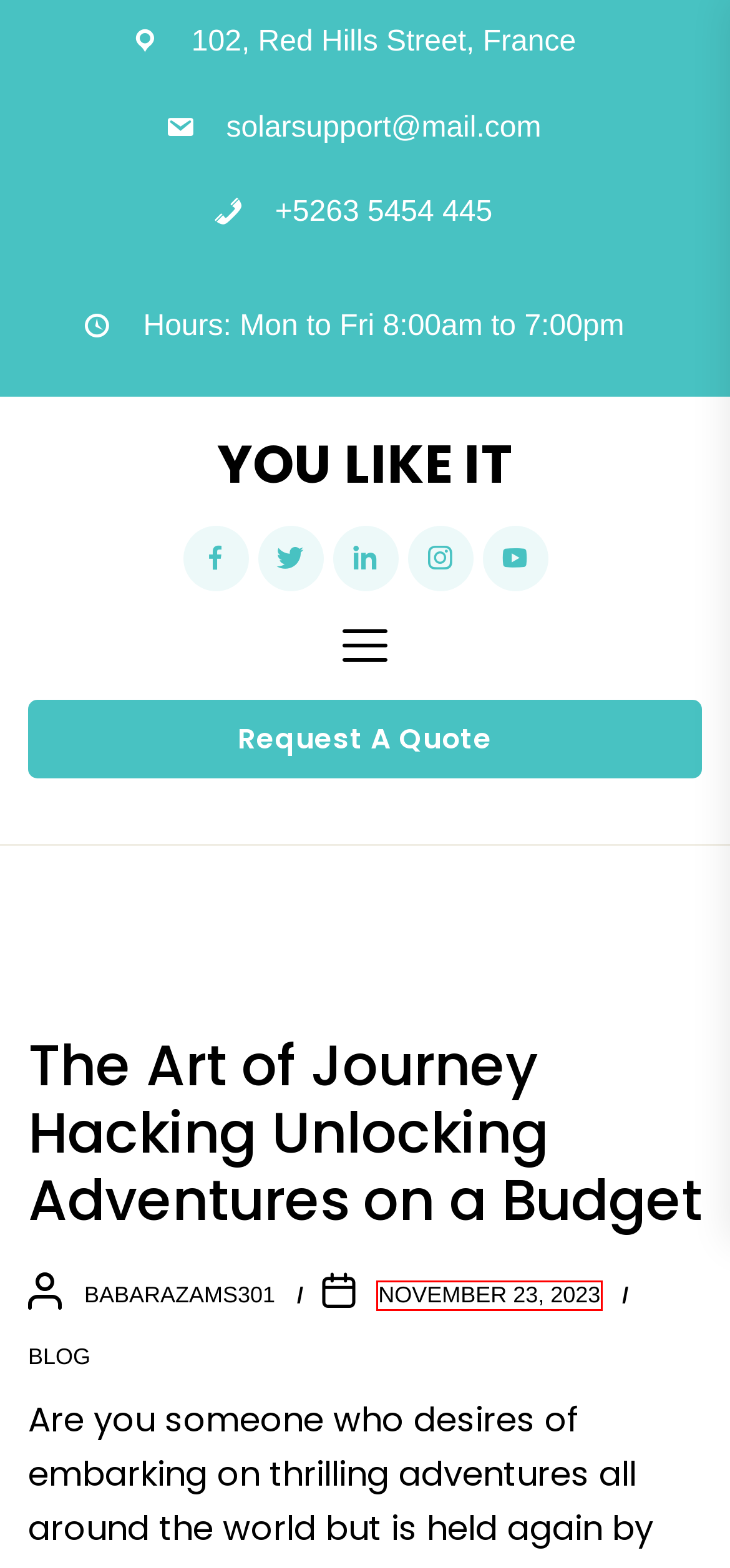You have a screenshot of a webpage with a red bounding box around an element. Identify the webpage description that best fits the new page that appears after clicking the selected element in the red bounding box. Here are the candidates:
A. babarazams301 – YOU LIKE IT
B. November 23, 2023 – YOU LIKE IT
C. LGO4D : Link Situs LGO4D Resmi Situs 4D Slot LGO Terbaik
D. YOU LIKE IT
E. ハンガーゼロ ｜ 1分間に17人飢餓で亡くなっている現実を知ろう。
F. Blog – YOU LIKE IT
G. DPRTOTO ~ DPR TOTO | Daftar DPRTOTO | Login DPRTOTO | Link DPRTOTO
H. สล็อตเว็บตรง สร้างกำไรแบบจัดเต็ม เว็บสล็อต อันดับ 1

B